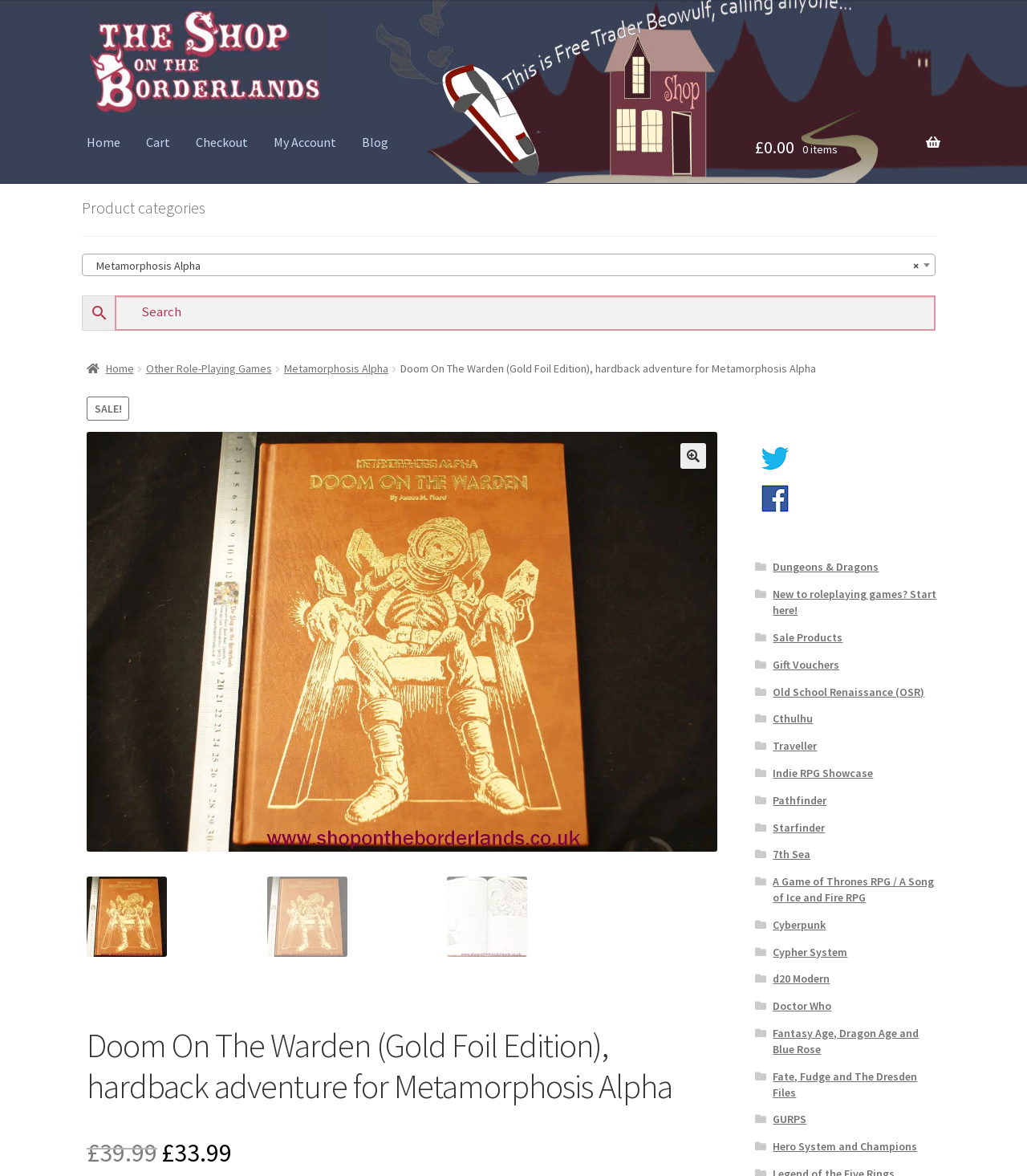Extract the heading text from the webpage.

Doom On The Warden (Gold Foil Edition), hardback adventure for Metamorphosis Alpha